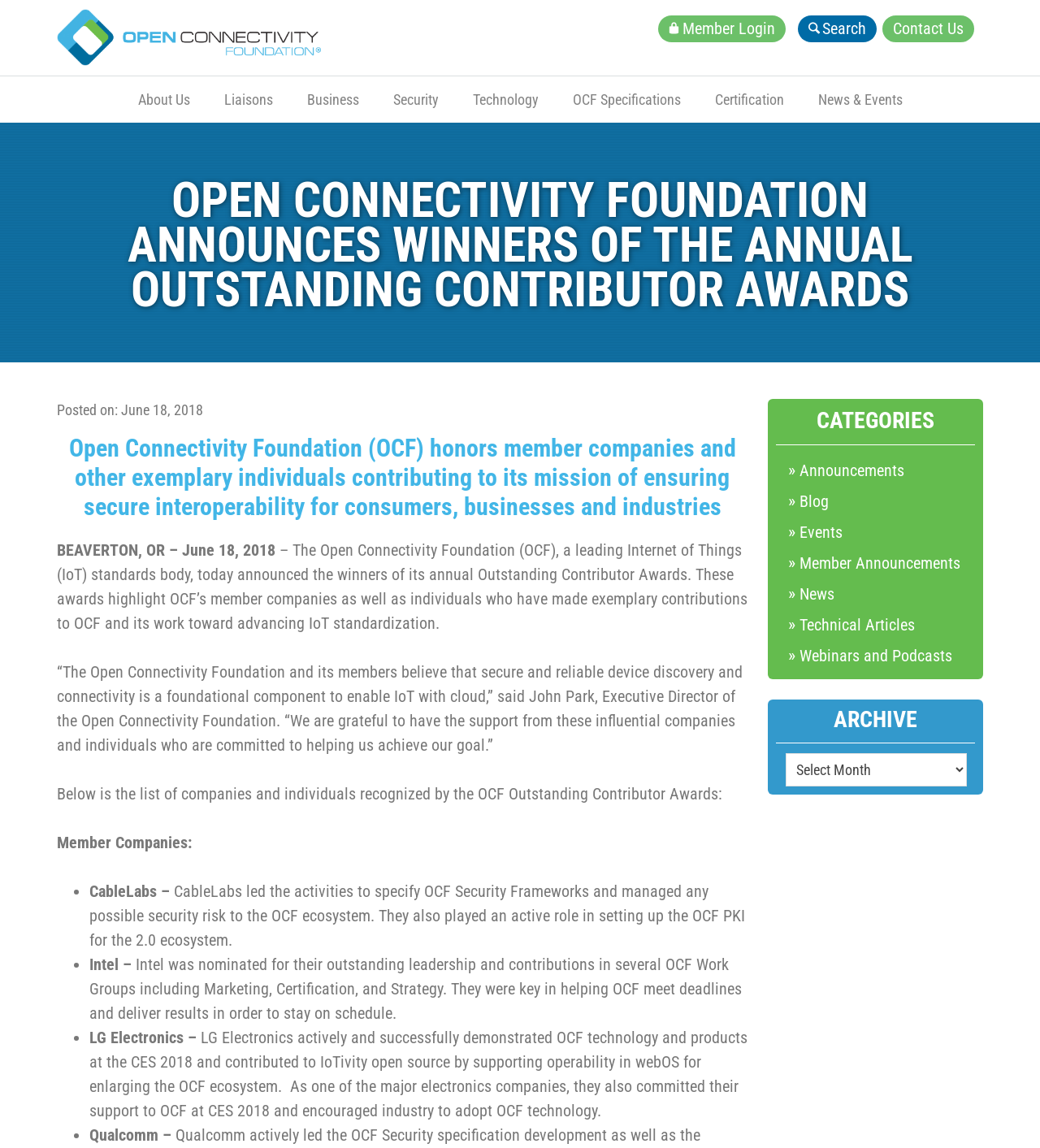Locate the bounding box coordinates of the element you need to click to accomplish the task described by this instruction: "Contact the Open Connectivity Foundation".

[0.846, 0.012, 0.938, 0.038]